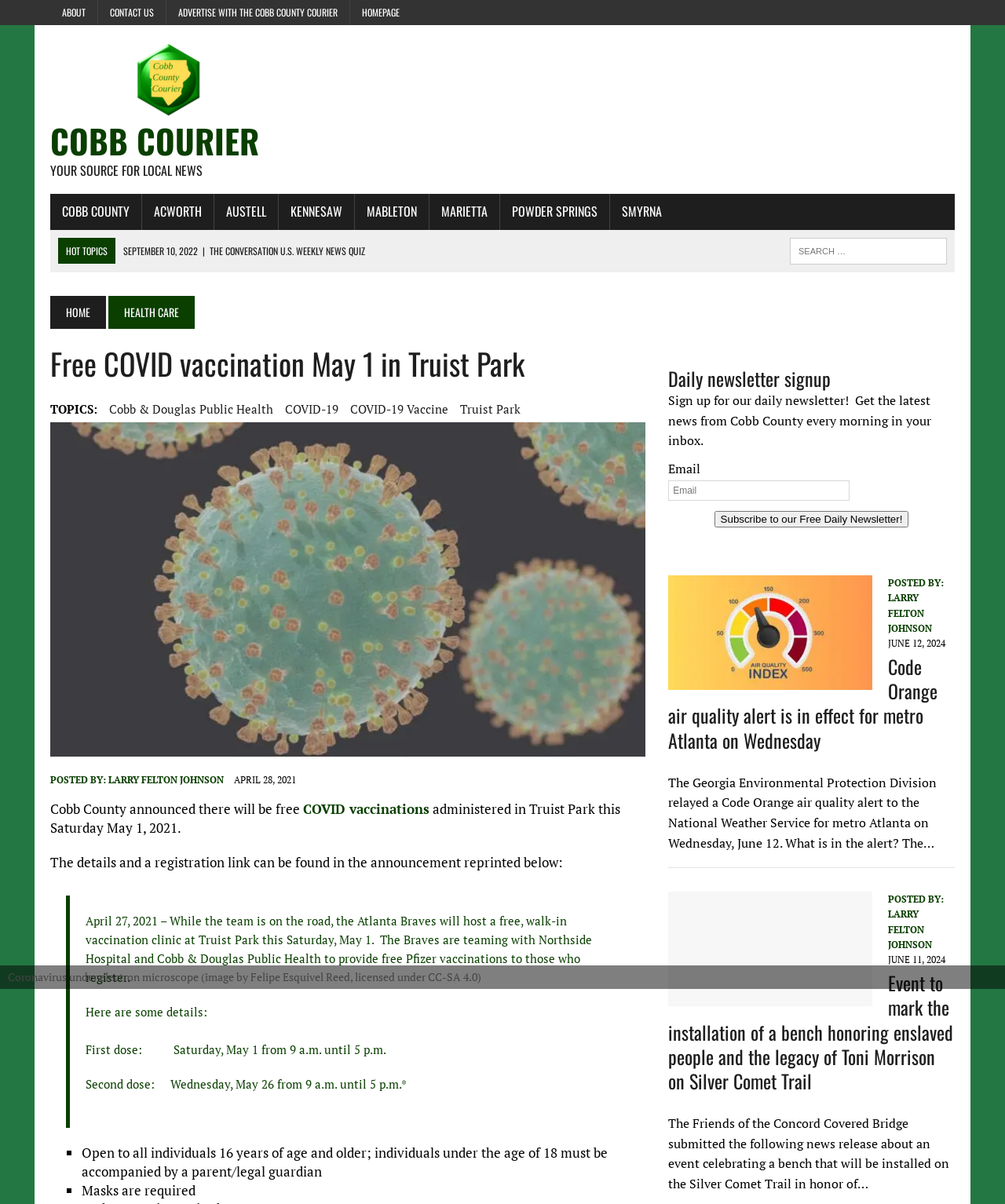Pinpoint the bounding box coordinates for the area that should be clicked to perform the following instruction: "Read the article about COVID vaccinations".

[0.05, 0.286, 0.642, 0.319]